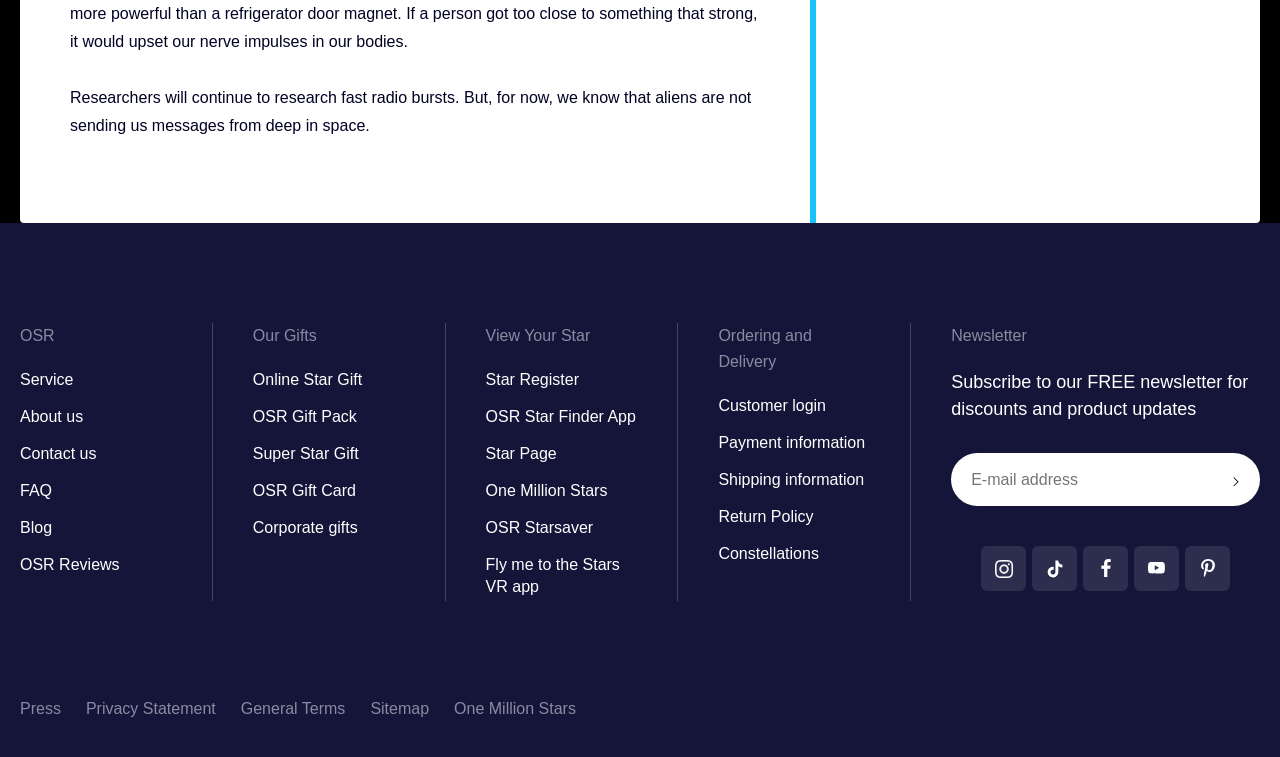What is the purpose of the 'Star Register' link?
Refer to the image and give a detailed answer to the question.

The 'Star Register' link is located under the 'View Your Star' heading, which suggests that it is related to viewing or registering a star. Therefore, the purpose of the 'Star Register' link is to view a star.